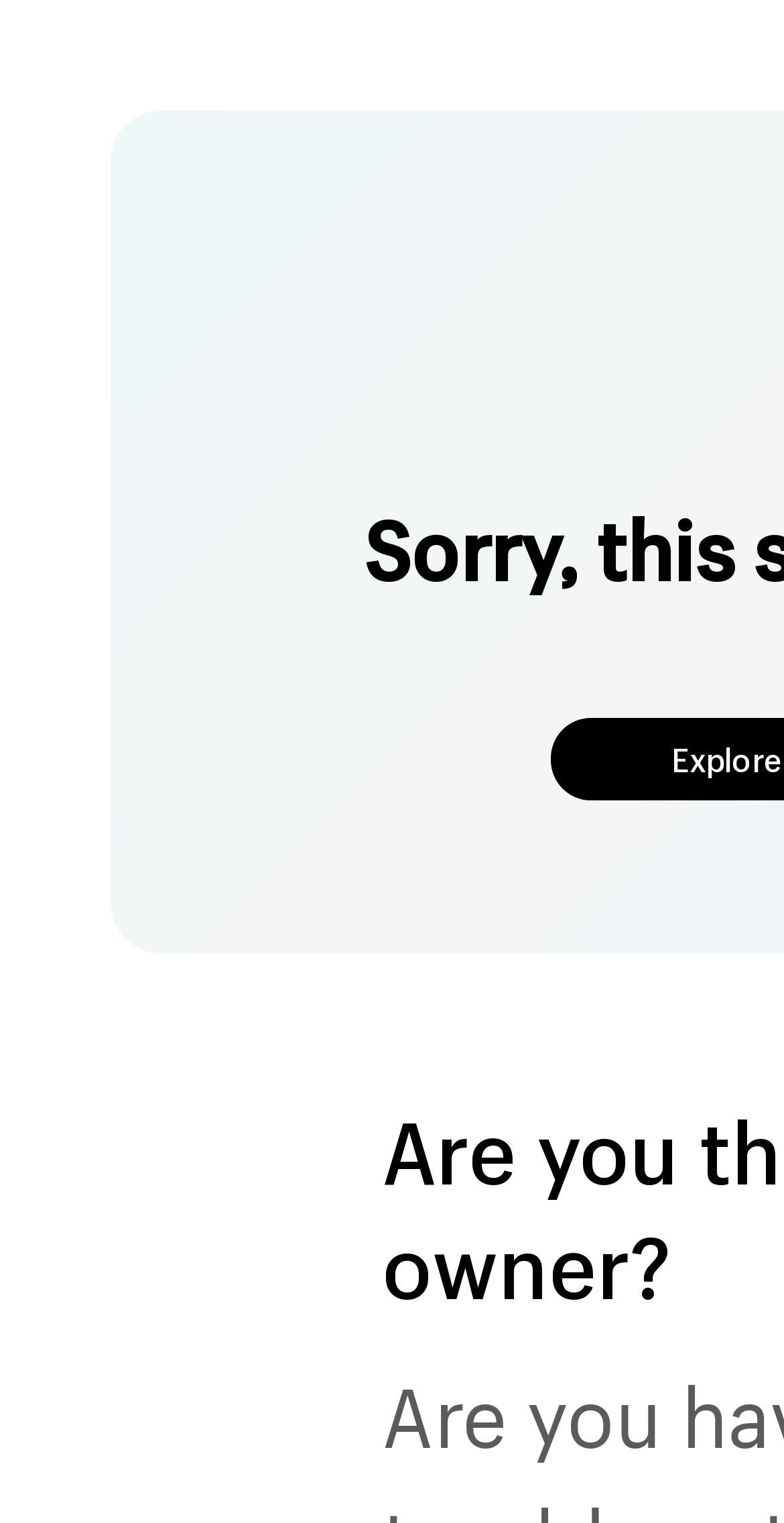Identify and generate the primary title of the webpage.

Sorry, this store is currently unavailable.